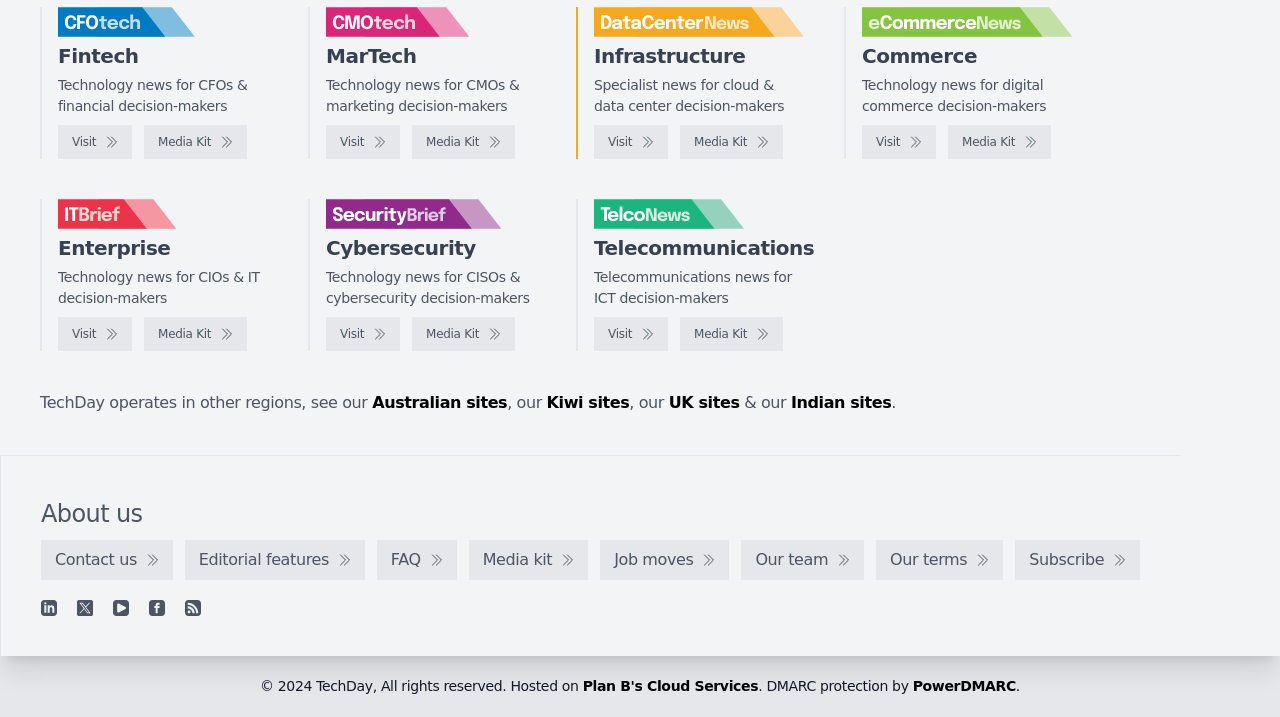Are there any regional options for the news sites?
Using the information from the image, provide a comprehensive answer to the question.

I saw a section at the bottom of the webpage that mentions other regional sites, including Australian, Kiwi, UK, and Indian sites, indicating that the news sites are available in multiple regions.